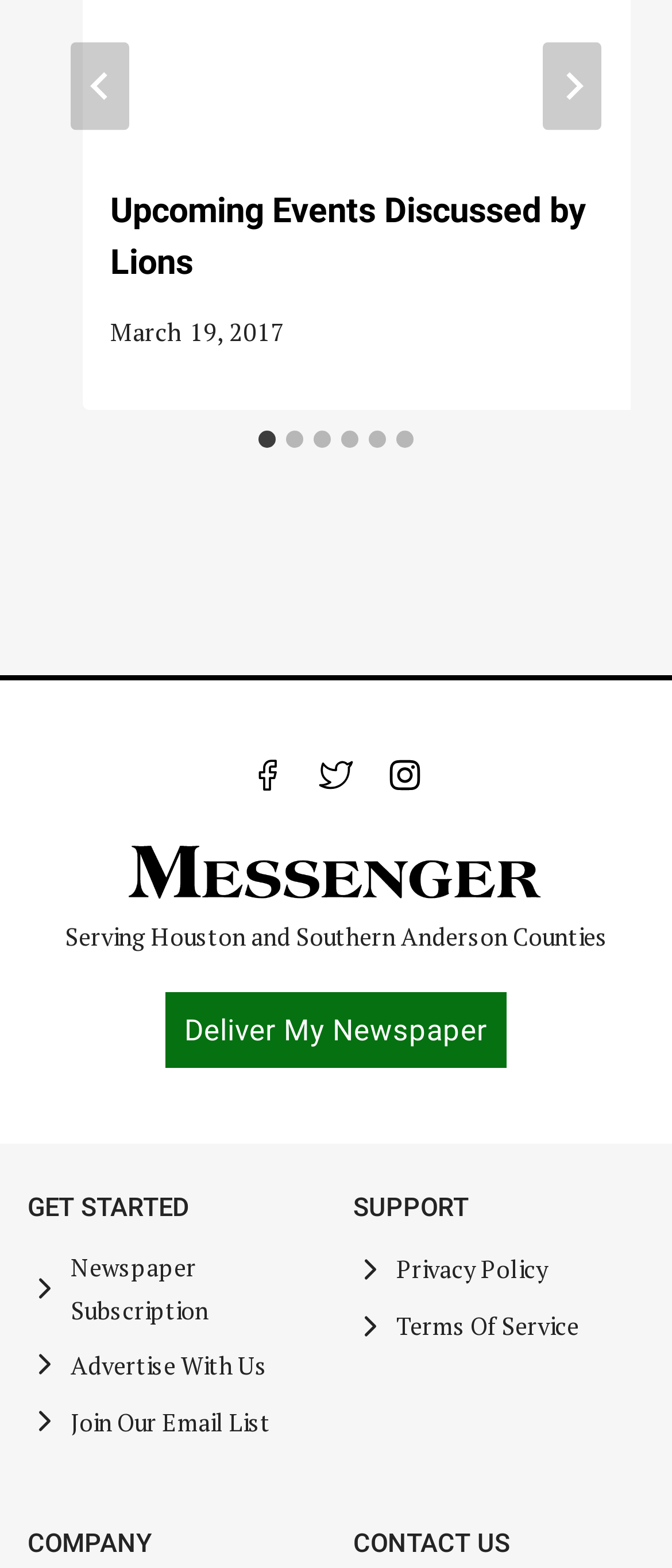Identify the bounding box coordinates of the region I need to click to complete this instruction: "Go to last slide".

[0.105, 0.027, 0.192, 0.083]